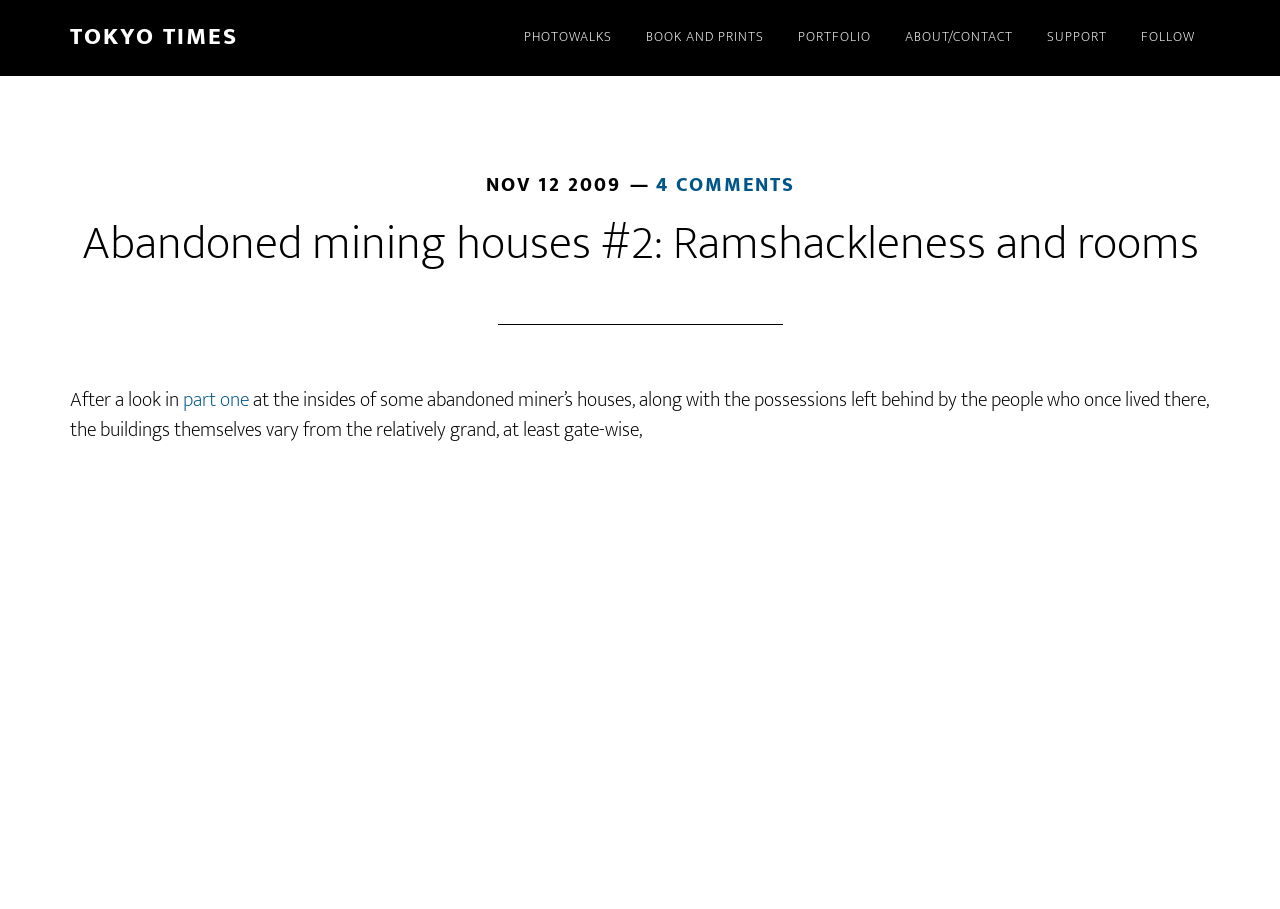Find the bounding box coordinates for the area you need to click to carry out the instruction: "Click on the 'Home' link". The coordinates should be four float numbers between 0 and 1, indicated as [left, top, right, bottom].

None